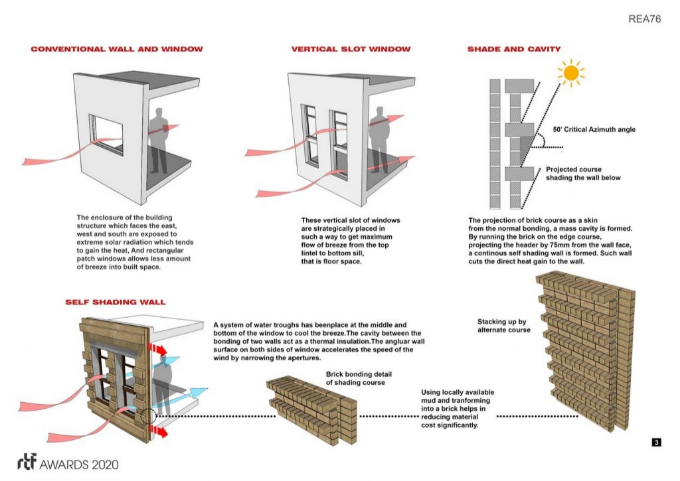What is the function of the water troughs in the Self-Shading Wall design?
Give a thorough and detailed response to the question.

The water troughs positioned at the middle and bottom of windows in the Self-Shading Wall design are used to cool incoming breezes, promoting thermal comfort.